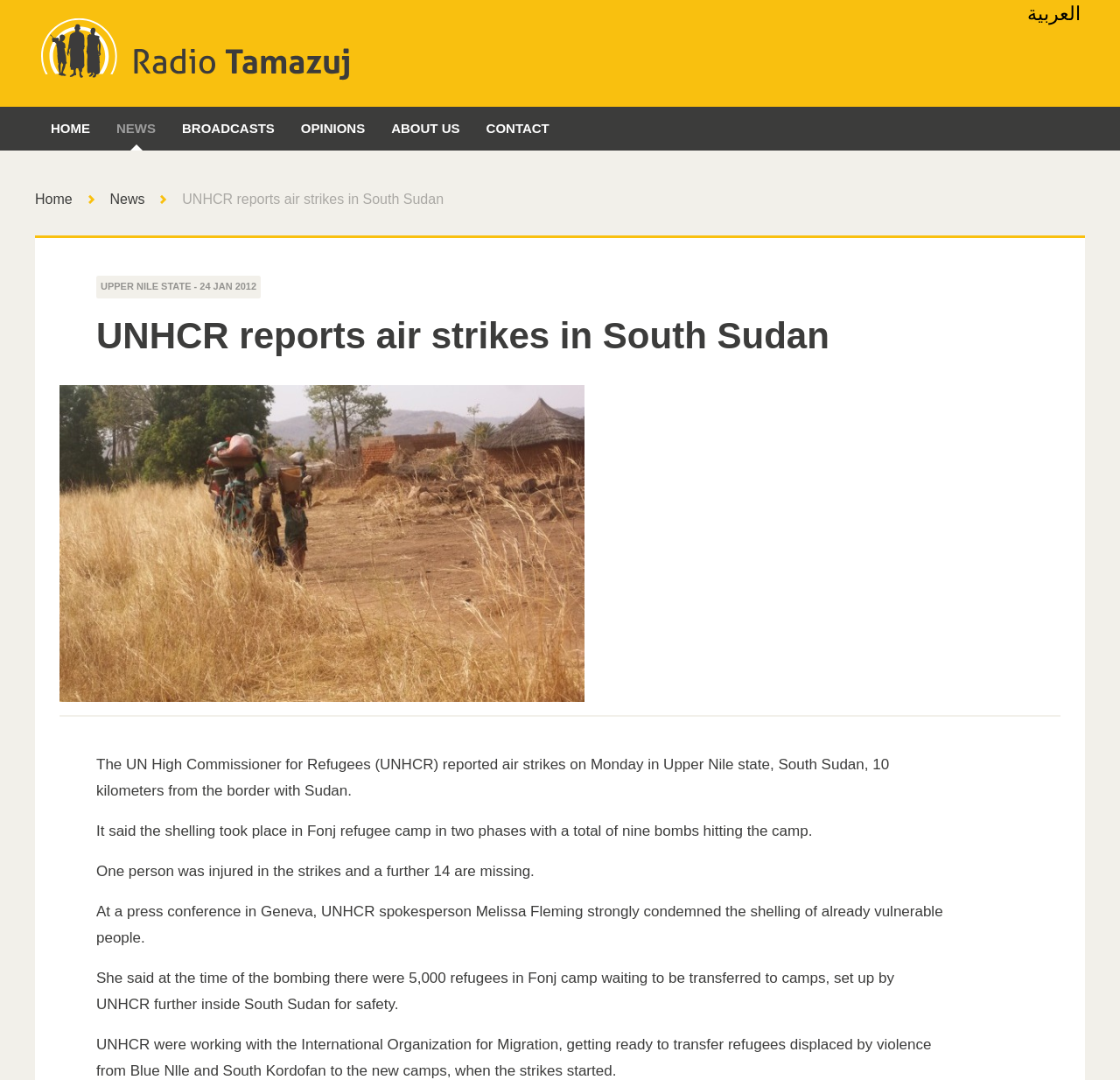Please answer the following question using a single word or phrase: 
What is the location of the air strikes?

Upper Nile state, South Sudan